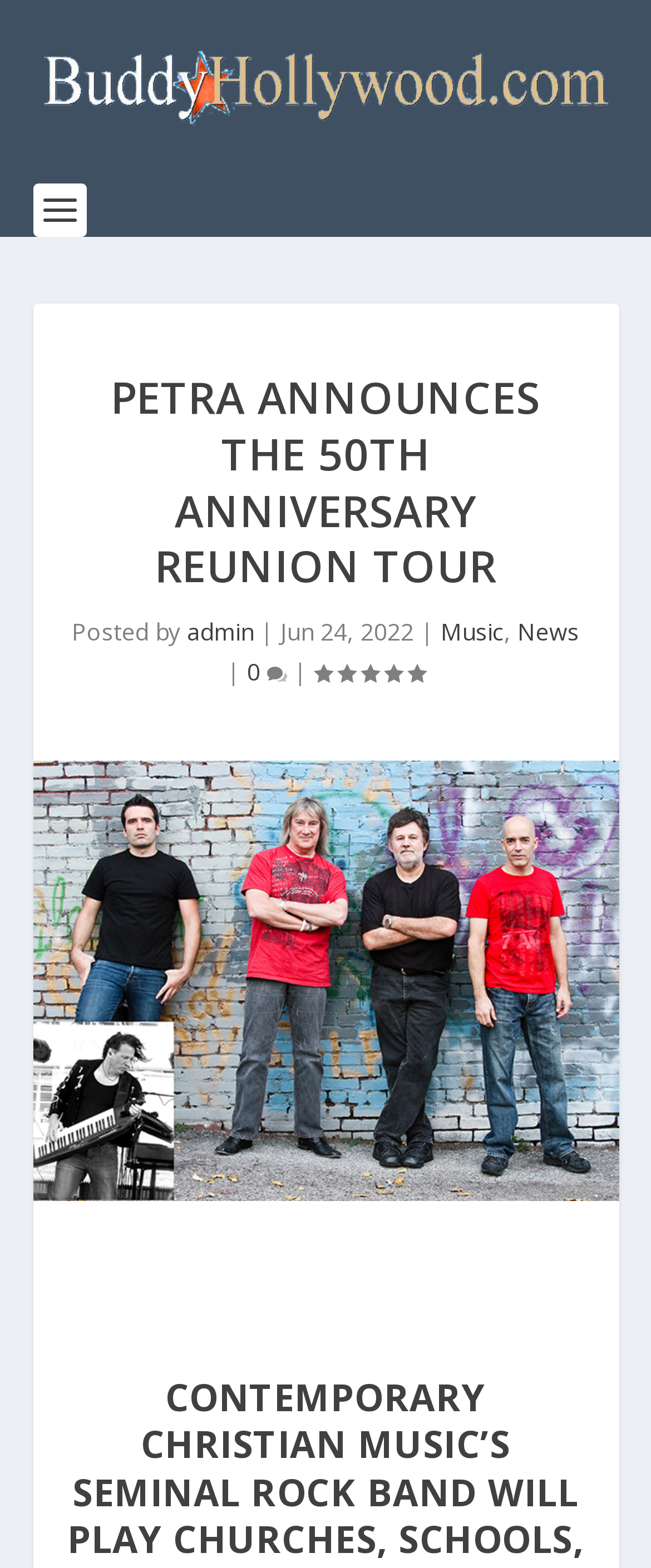How many comments does the article have?
We need a detailed and meticulous answer to the question.

I found the answer by looking at the link '0 ' which has a generic description 'comment count', indicating that the article has 0 comments.